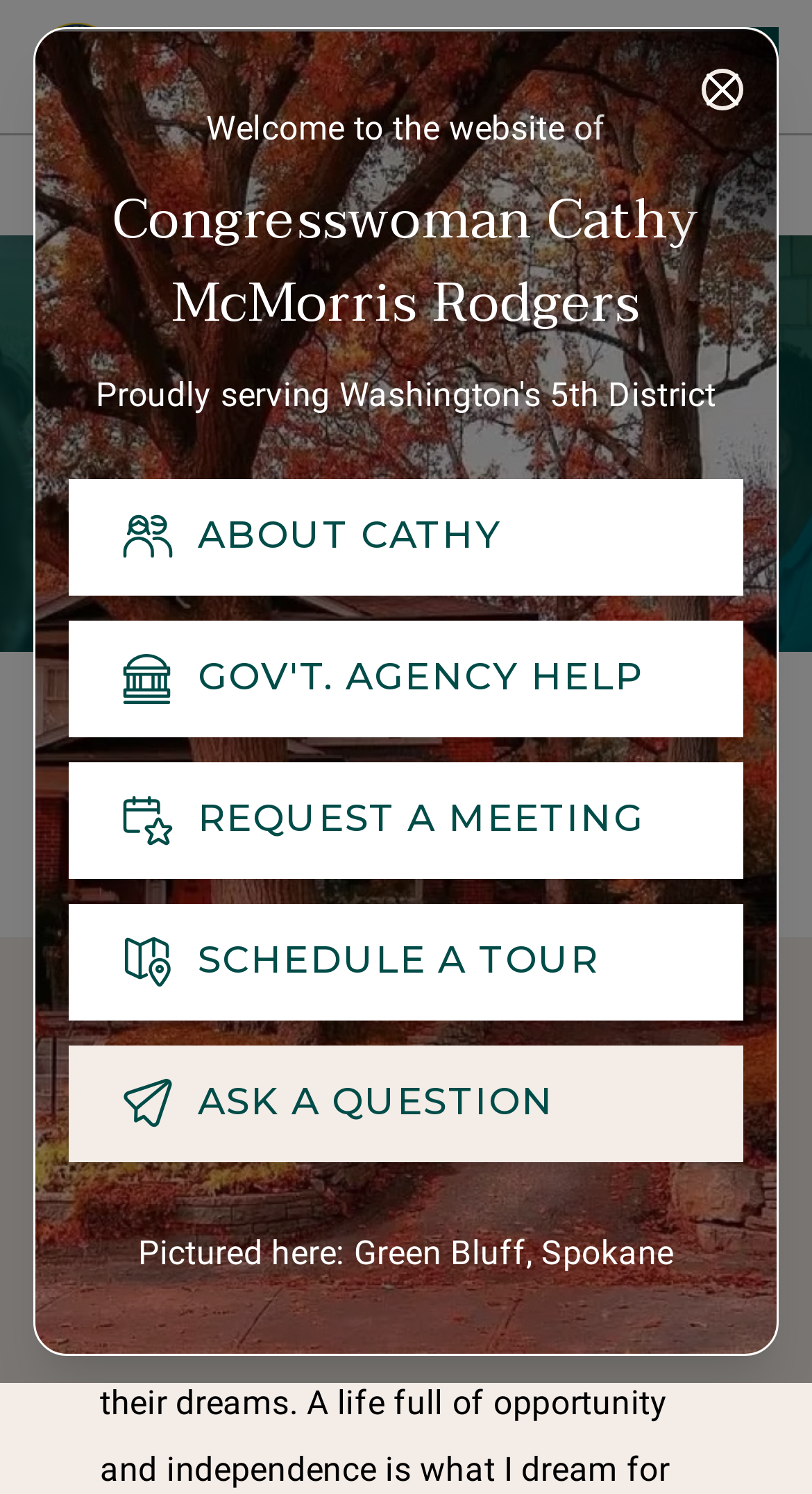Please determine the bounding box coordinates for the UI element described here. Use the format (top-left x, top-left y, bottom-right x, bottom-right y) with values bounded between 0 and 1: input value="Disabilities" name="category" value="Disabilities"

[0.105, 0.53, 0.854, 0.574]